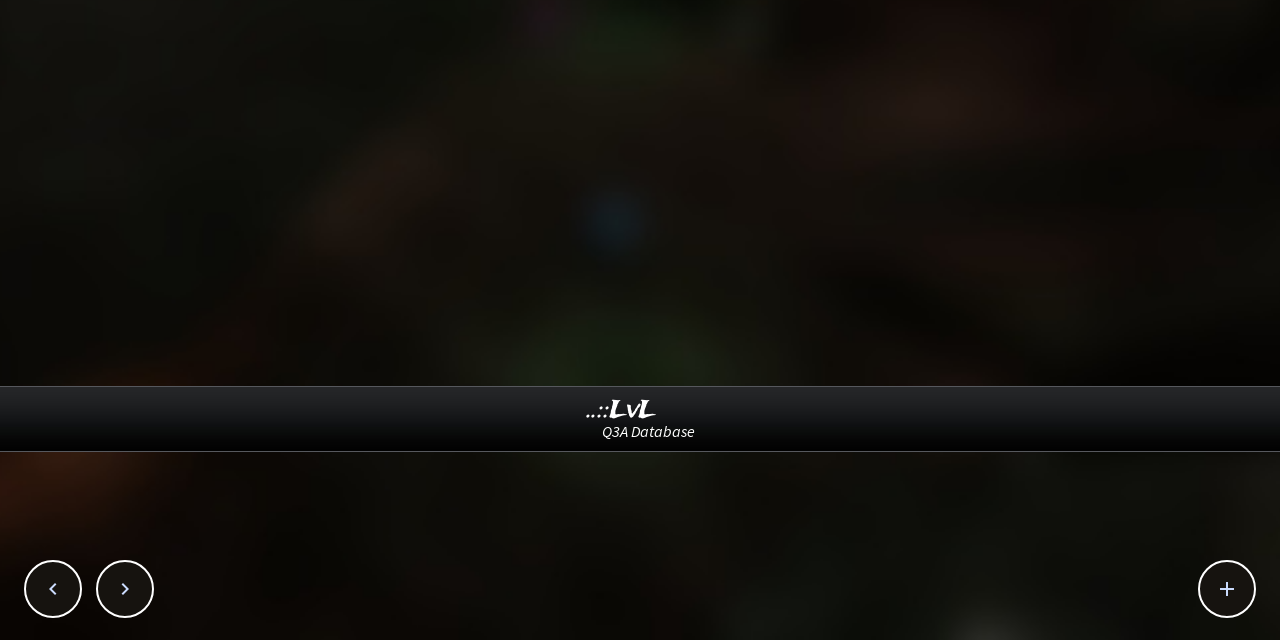Locate the bounding box of the UI element based on this description: "Individual Privacy Preferences". Provide four float numbers between 0 and 1 as [left, top, right, bottom].

None